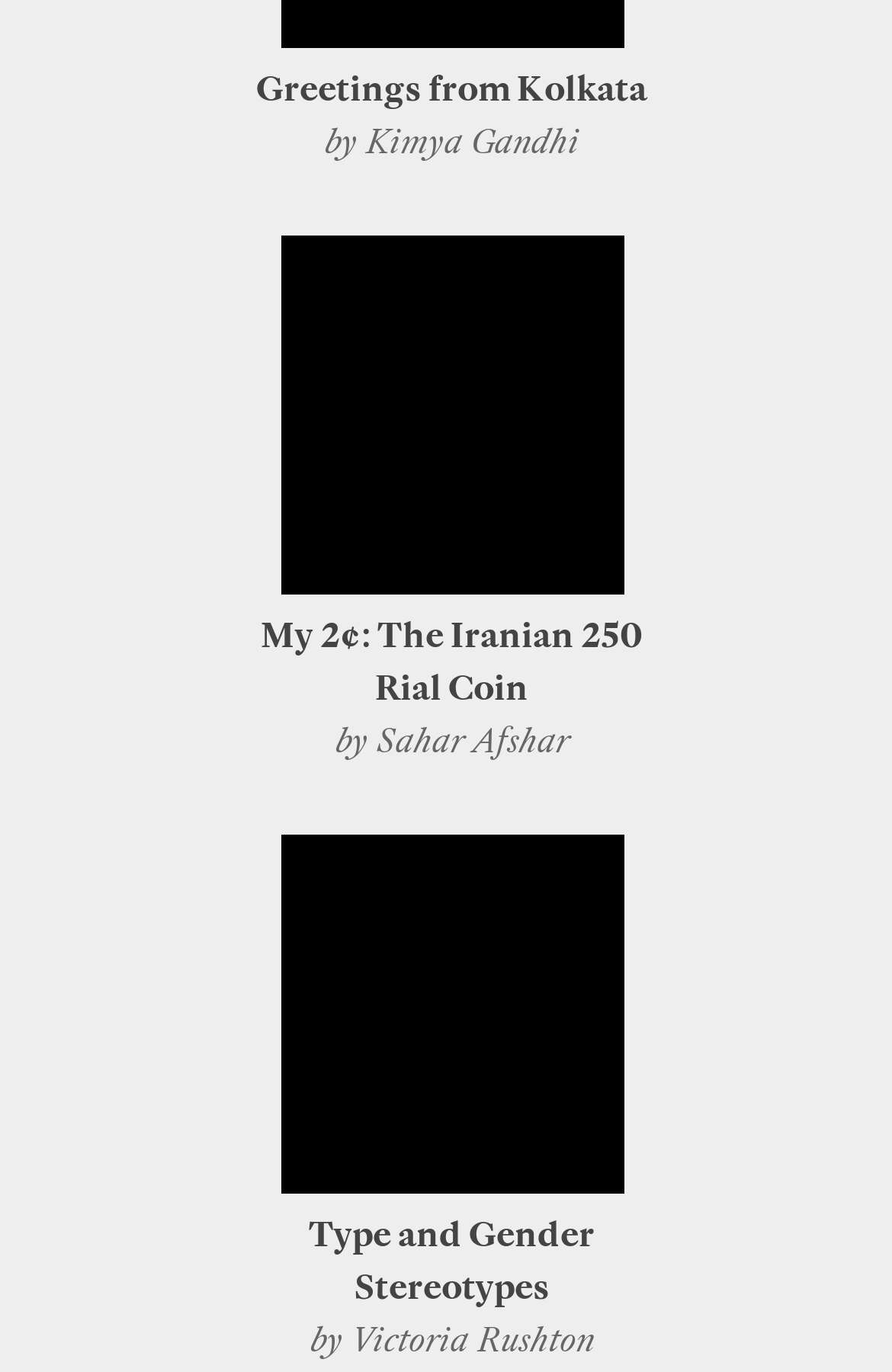How many links are present in the complementary section?
Relying on the image, give a concise answer in one word or a brief phrase.

4